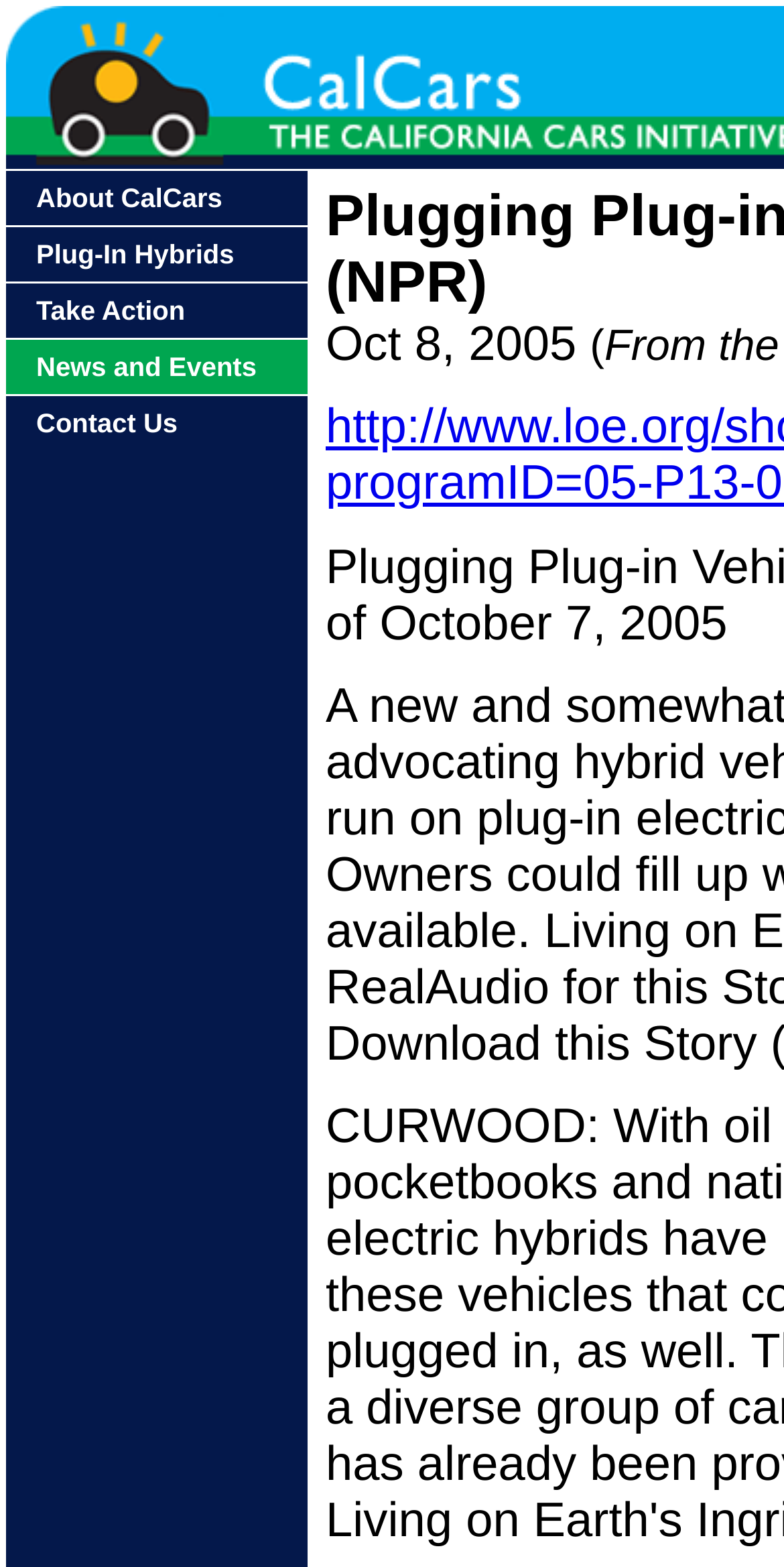What is the purpose of the image on the webpage?
Please look at the screenshot and answer in one word or a short phrase.

Decoration or logo